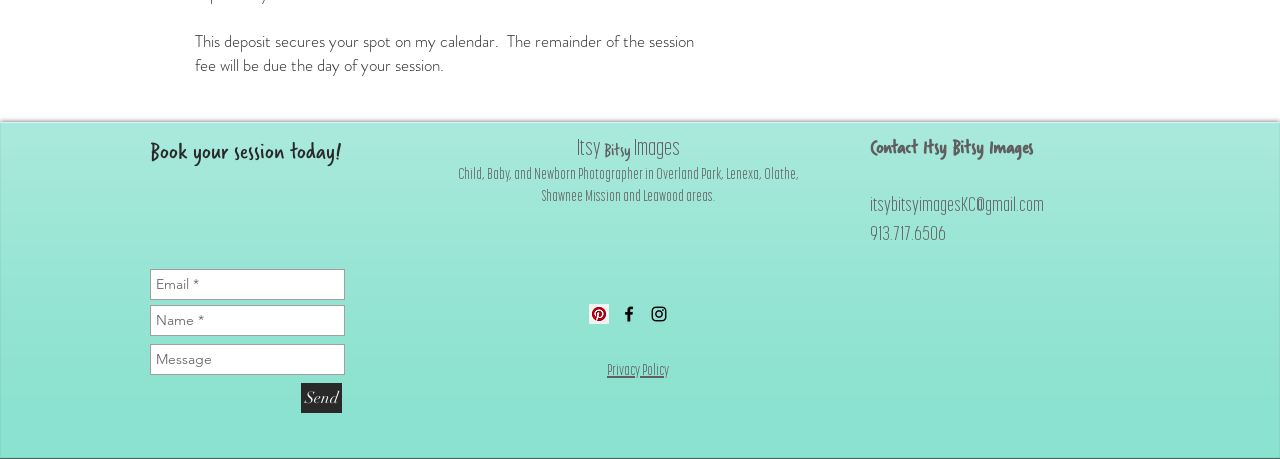What is the photographer's email address?
Please answer the question as detailed as possible based on the image.

I found the email address by looking at the contact information section of the webpage, where it says 'Contact Itsy Bitsy Images' and provides the email address 'itsybitsyimagesKC@gmail.com'.